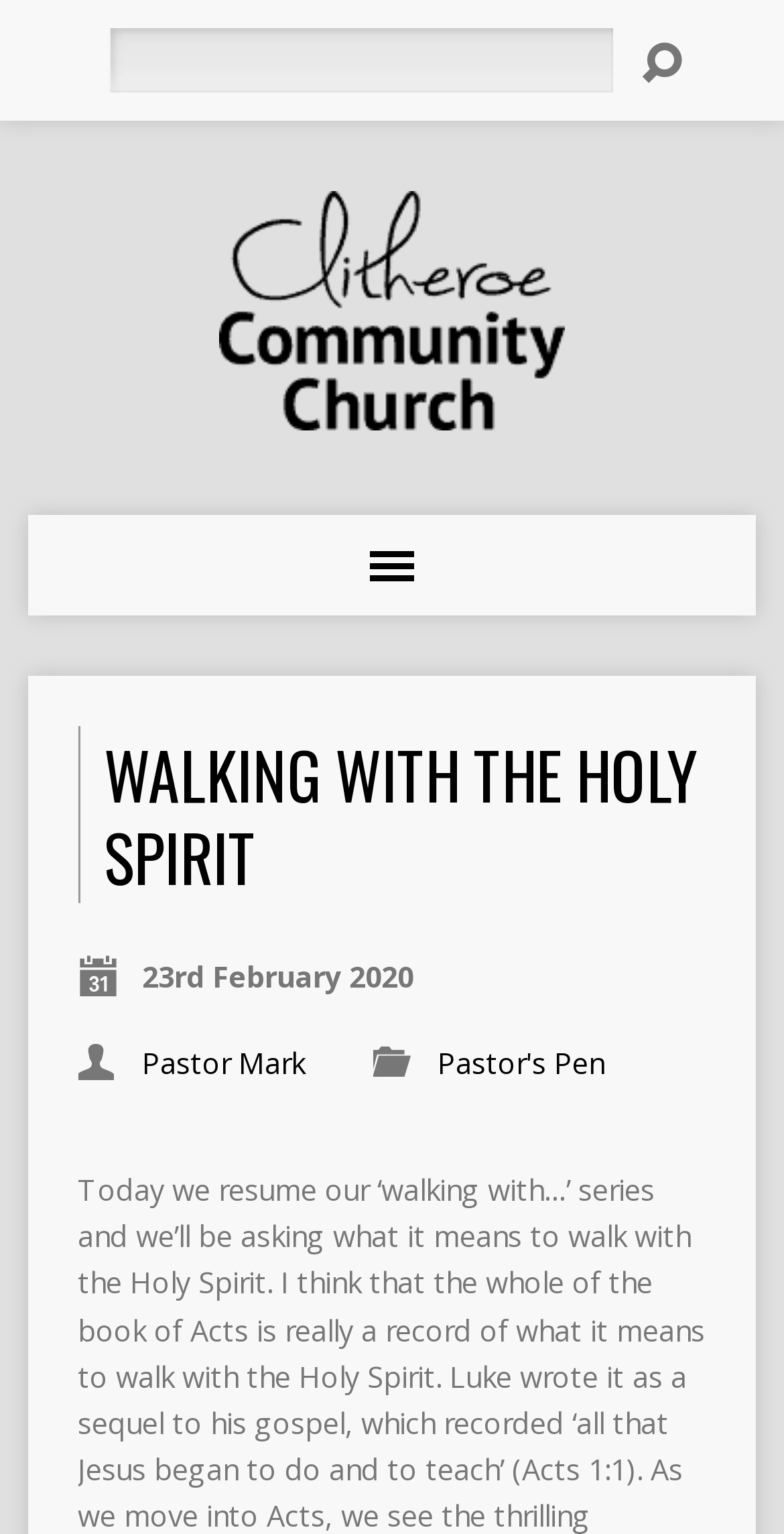Create a detailed summary of all the visual and textual information on the webpage.

The webpage is about a sermon or article titled "Walking with the Holy Spirit" from Clitheroe Community Church. At the top left, there is a search bar with a "Search" label and a text box where users can input their queries. Next to the search bar, there is a small icon represented by "\ue643". 

Below the search bar, there is a table layout that spans most of the width of the page. Within this layout, there is a link to the church's website, accompanied by a small image of the church's logo. 

Further down, there is a section with a heading "WALKING WITH THE HOLY SPIRIT" in a larger font size. Below the heading, there is a timestamp indicating that the article was published on "23rd February 2020". The author of the article is credited as "Pastor Mark", and there is a link to "Pastor's Pen", possibly a related article or section.